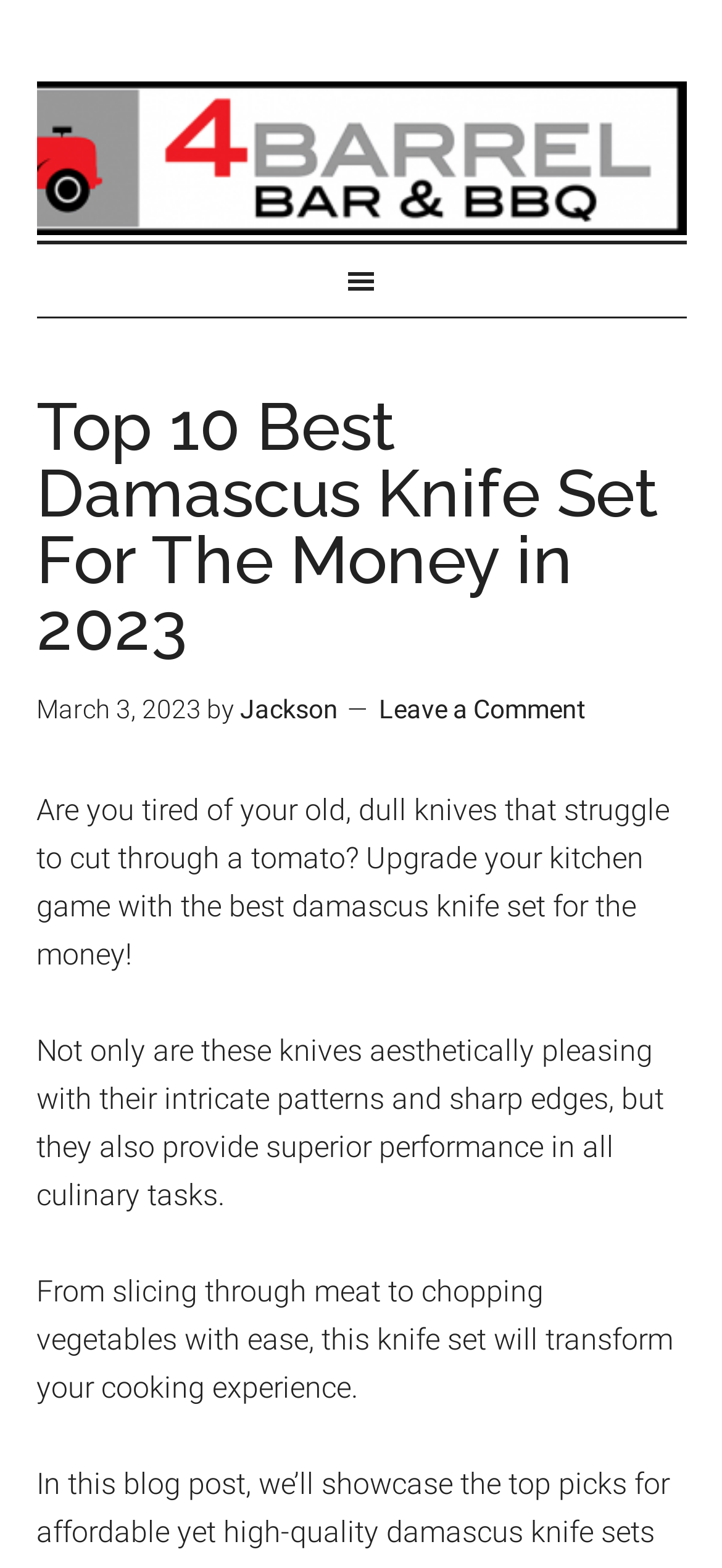What is a characteristic of Damascus knives?
Based on the content of the image, thoroughly explain and answer the question.

I found the characteristic of Damascus knives by reading the static text in the navigation section, which describes the benefits of using the knife set. The text mentions that the knives are 'aesthetically pleasing with their intricate patterns and sharp edges'.